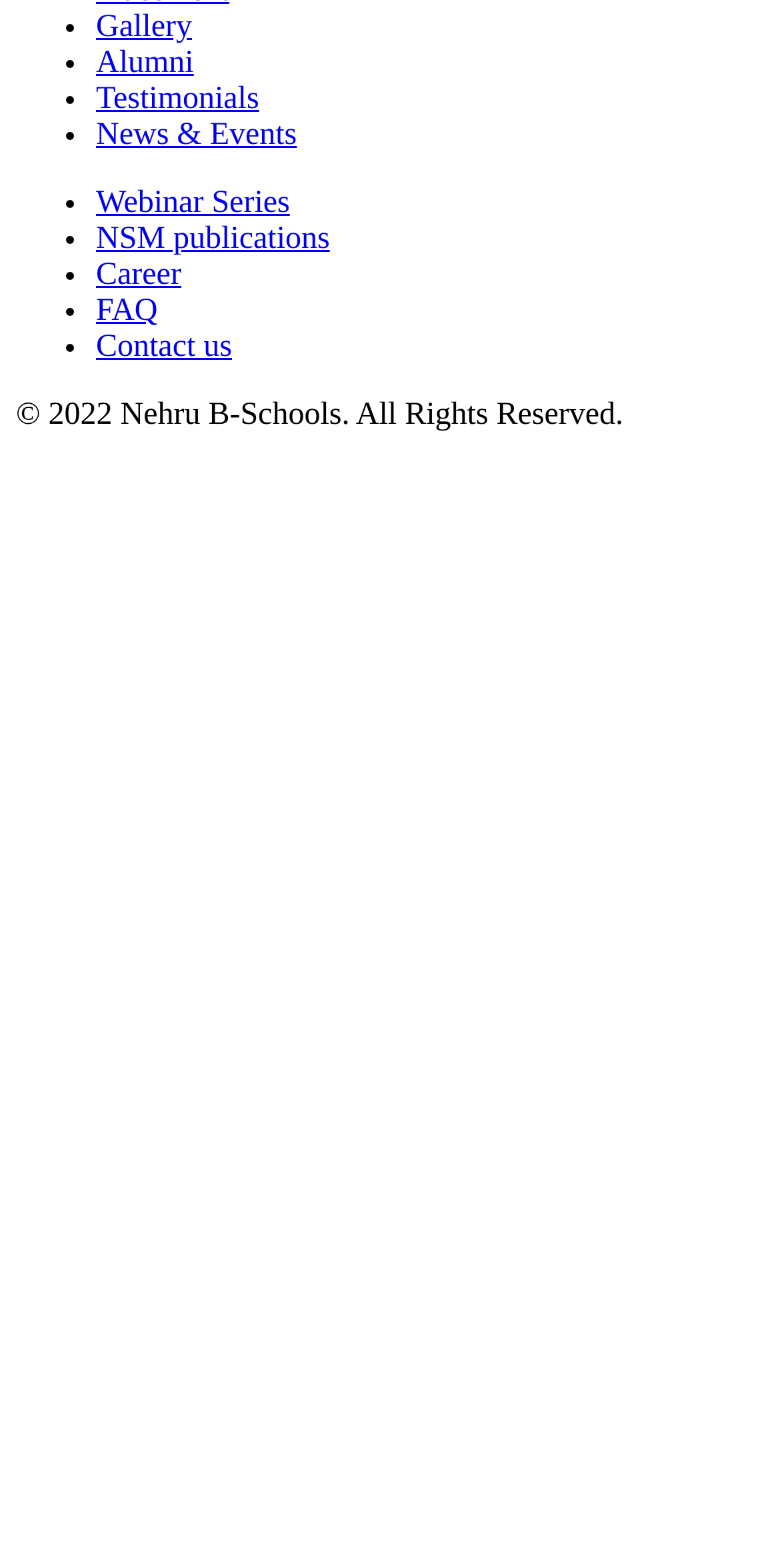Specify the bounding box coordinates (top-left x, top-left y, bottom-right x, bottom-right y) of the UI element in the screenshot that matches this description: Webinar Series

[0.123, 0.118, 0.372, 0.14]